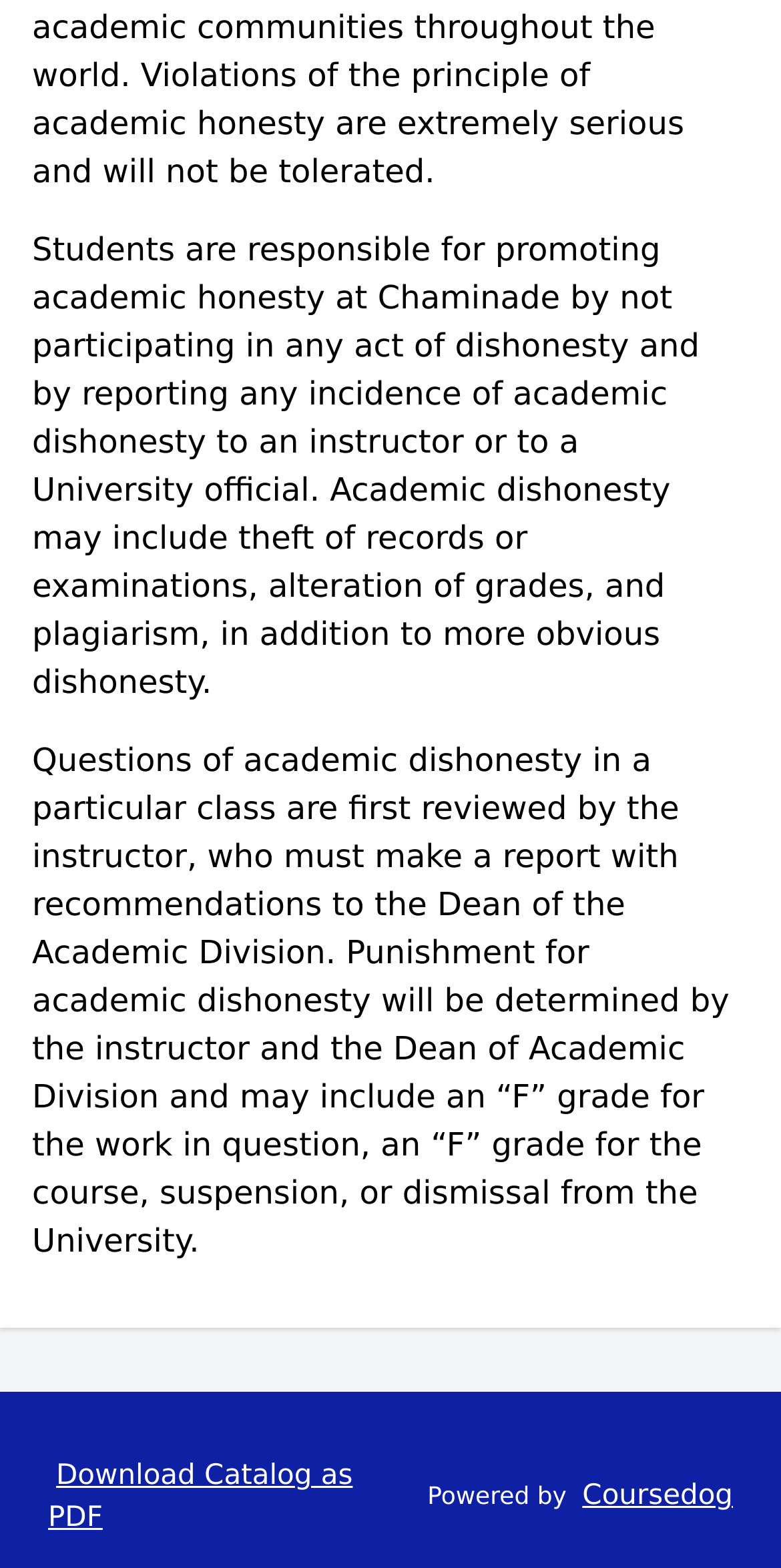Locate the bounding box of the user interface element based on this description: "Coursedog".

[0.746, 0.944, 0.938, 0.965]